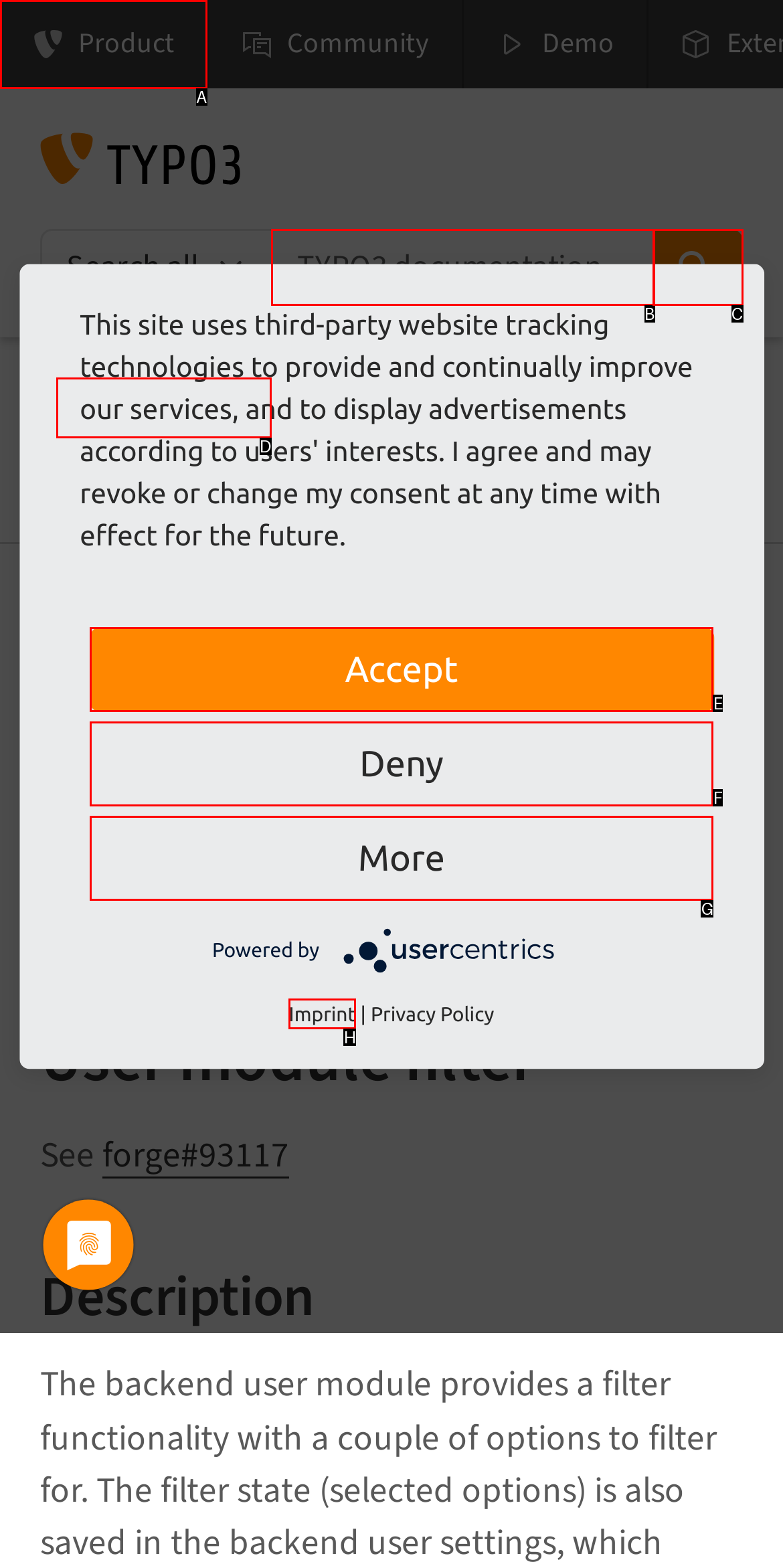Determine the UI element that matches the description: More
Answer with the letter from the given choices.

G